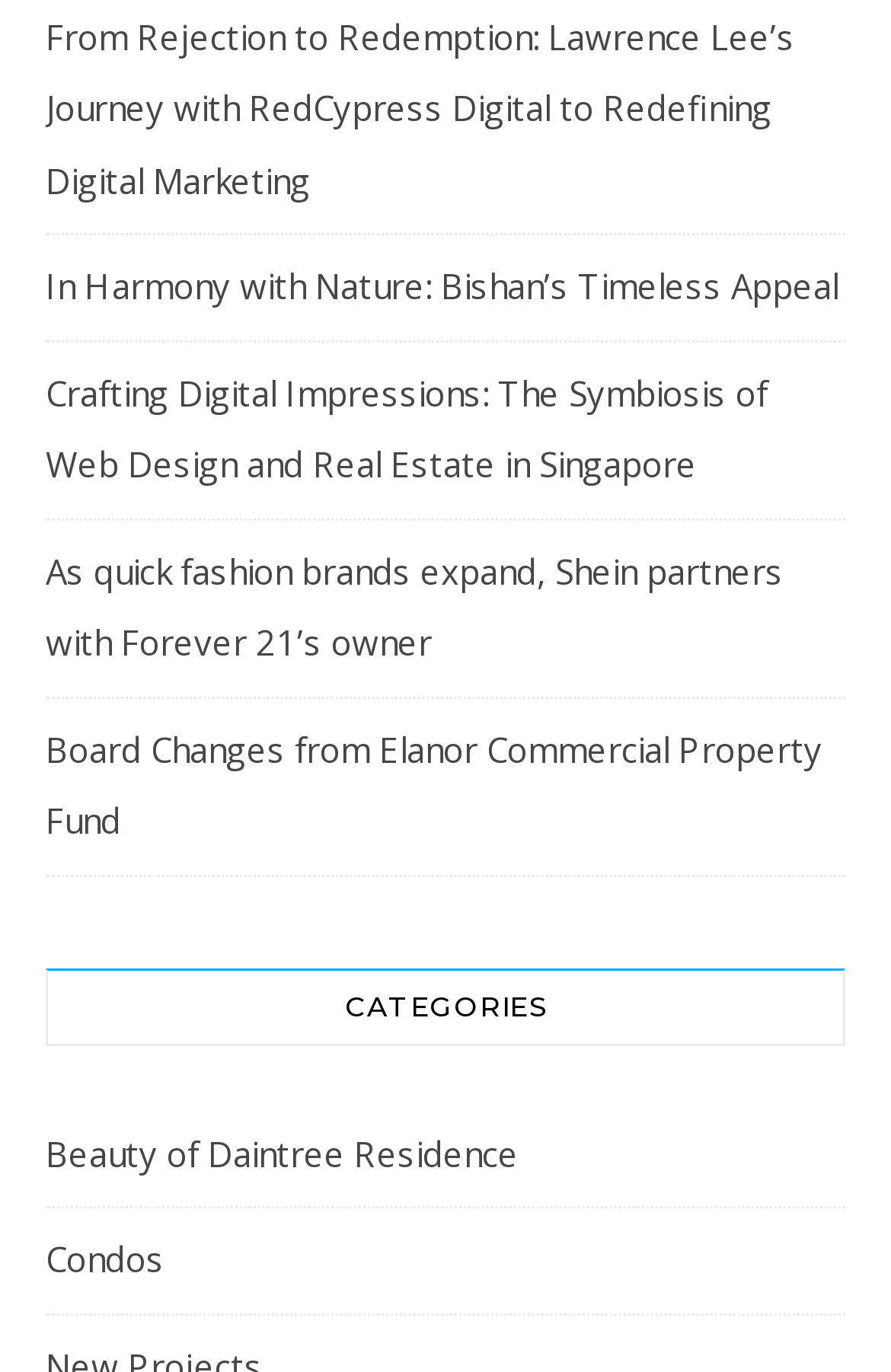Please find the bounding box for the UI component described as follows: "Condos".

[0.051, 0.893, 0.185, 0.945]